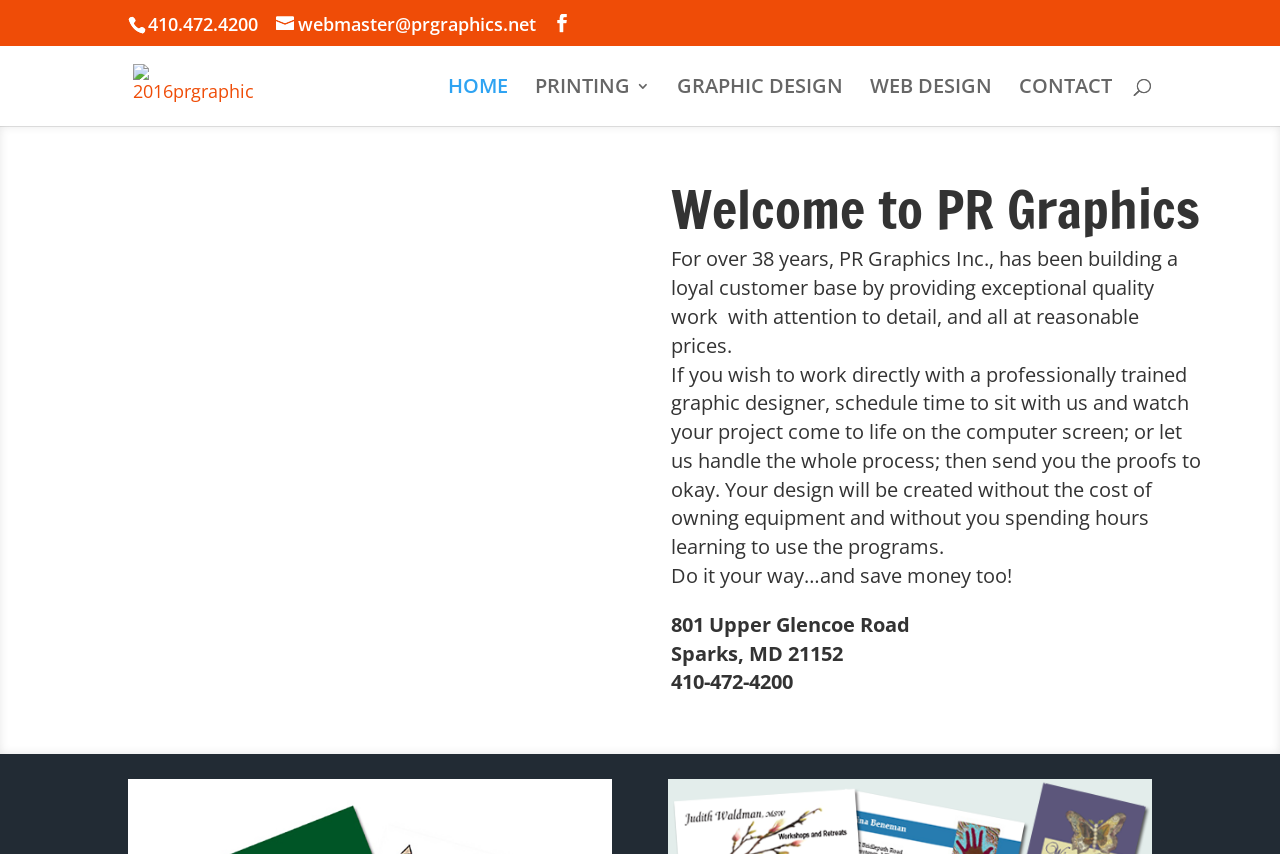Provide the bounding box coordinates in the format (top-left x, top-left y, bottom-right x, bottom-right y). All values are floating point numbers between 0 and 1. Determine the bounding box coordinate of the UI element described as: webmaster@prgraphics.net

[0.216, 0.013, 0.419, 0.042]